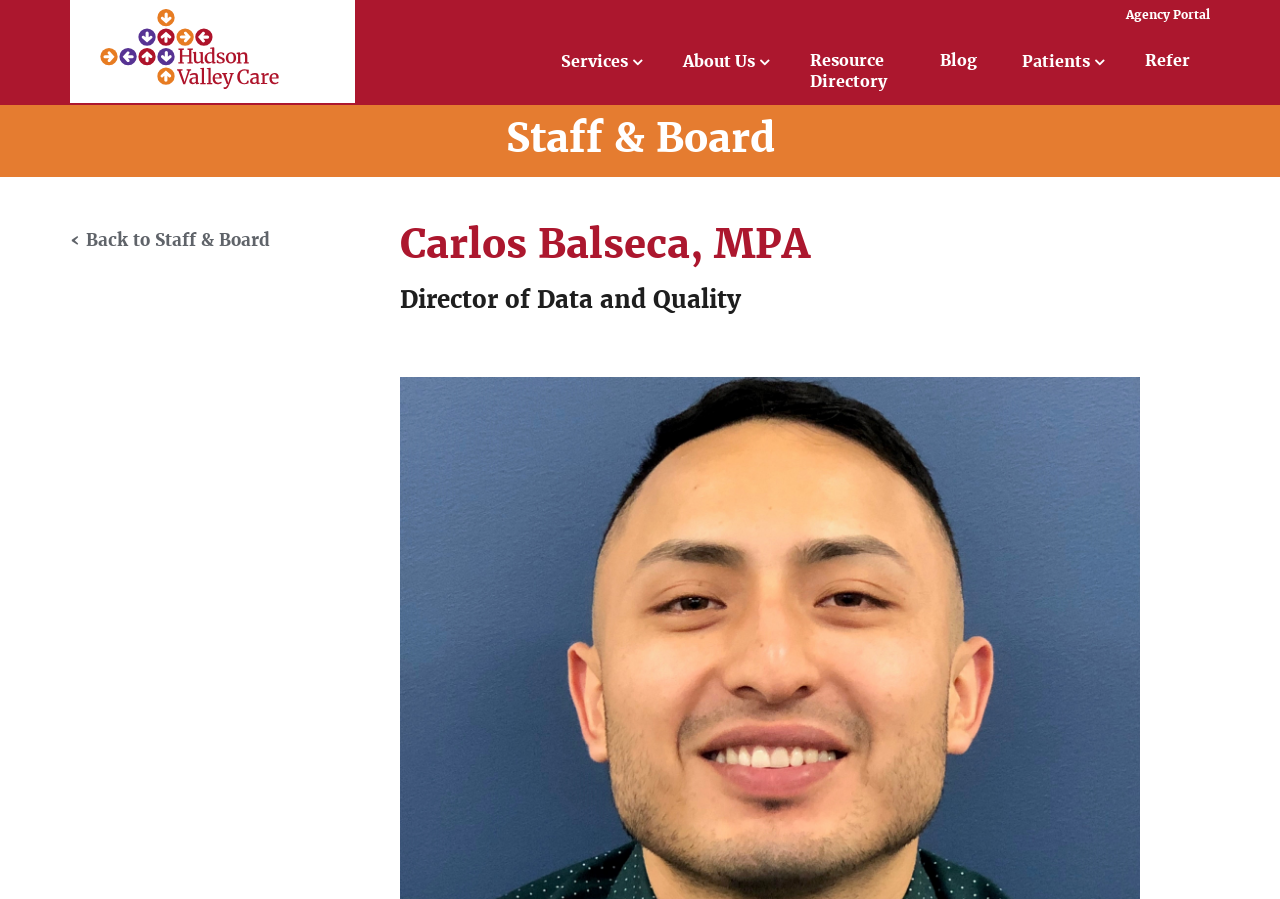What is the title of the section that Carlos Balseca is part of? From the image, respond with a single word or brief phrase.

Staff & Board